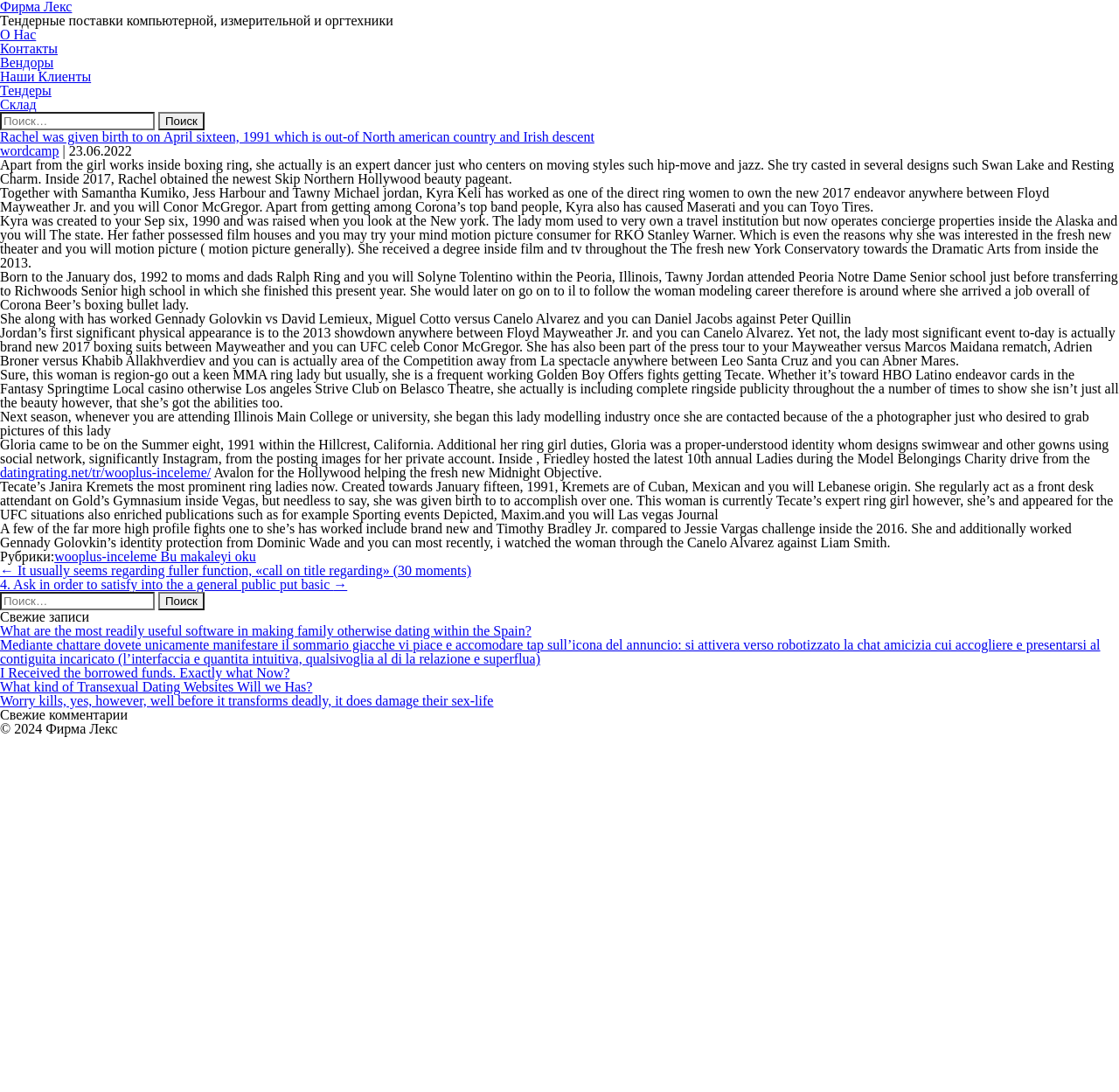Please extract the webpage's main title and generate its text content.

Rachel was given birth to on April sixteen, 1991 which is out-of North american country and Irish descent